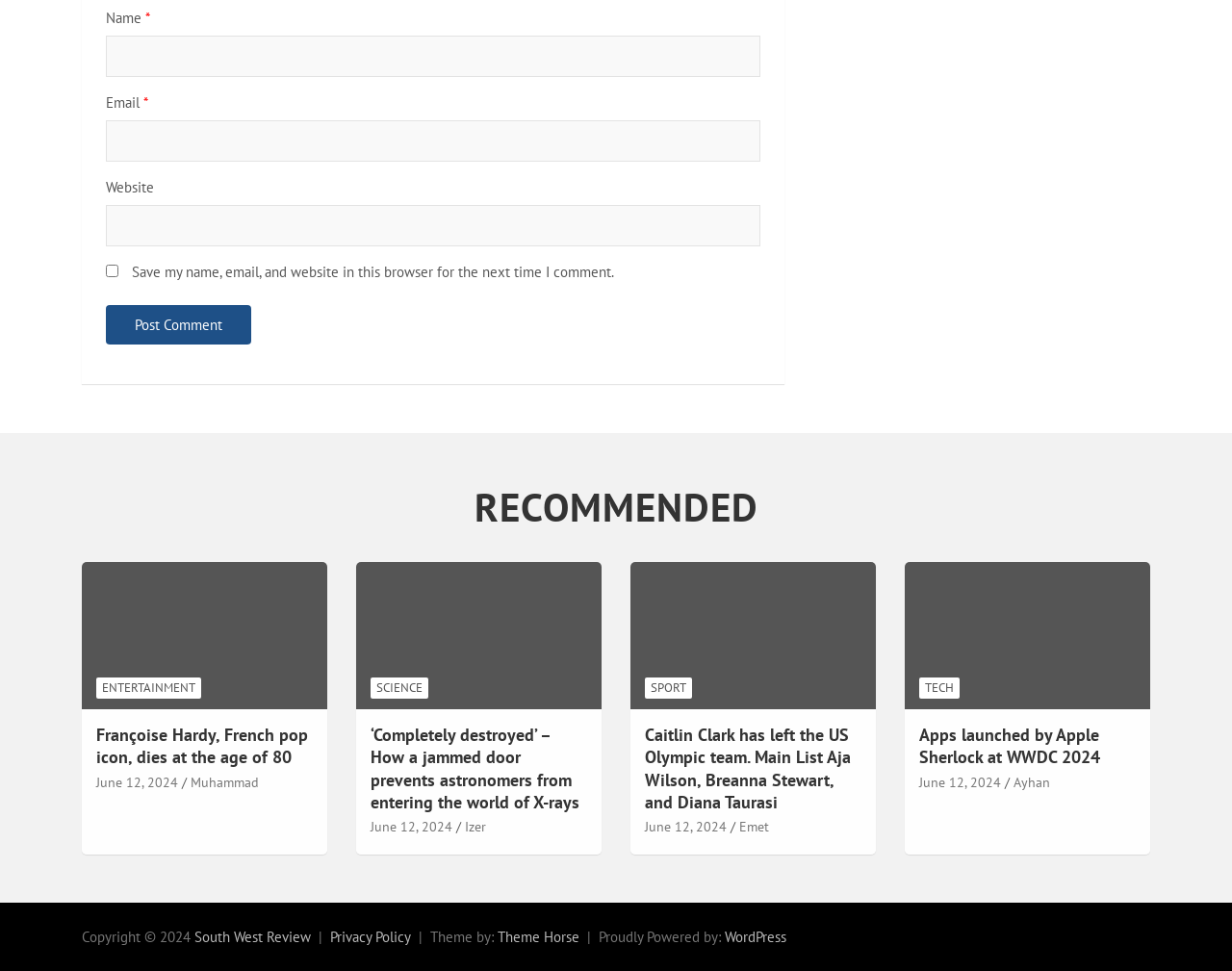Please locate the clickable area by providing the bounding box coordinates to follow this instruction: "Click the NEW PATIENT link".

None